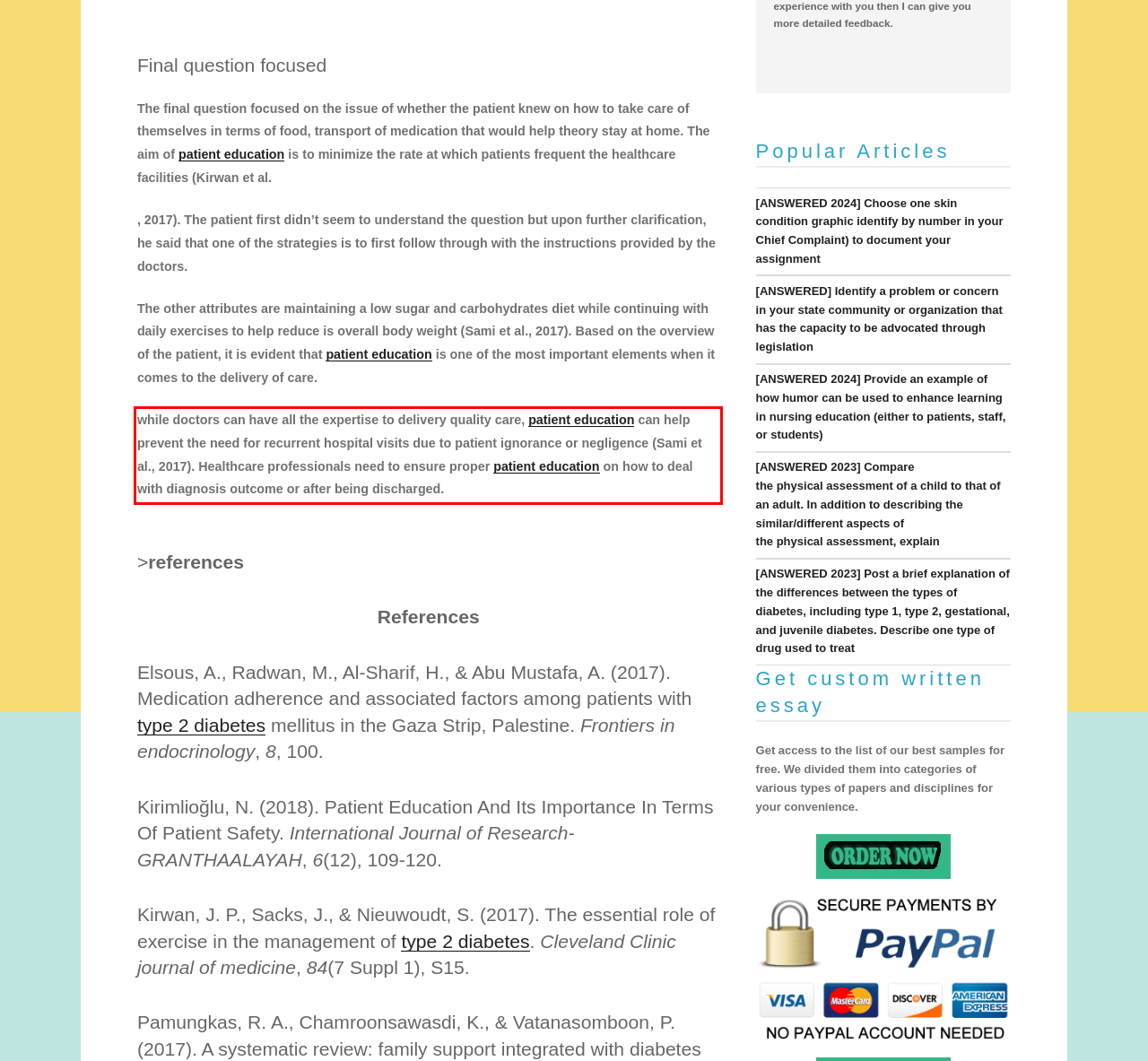Please identify and extract the text from the UI element that is surrounded by a red bounding box in the provided webpage screenshot.

while doctors can have all the expertise to delivery quality care, patient education can help prevent the need for recurrent hospital visits due to patient ignorance or negligence (Sami et al., 2017). Healthcare professionals need to ensure proper patient education on how to deal with diagnosis outcome or after being discharged.